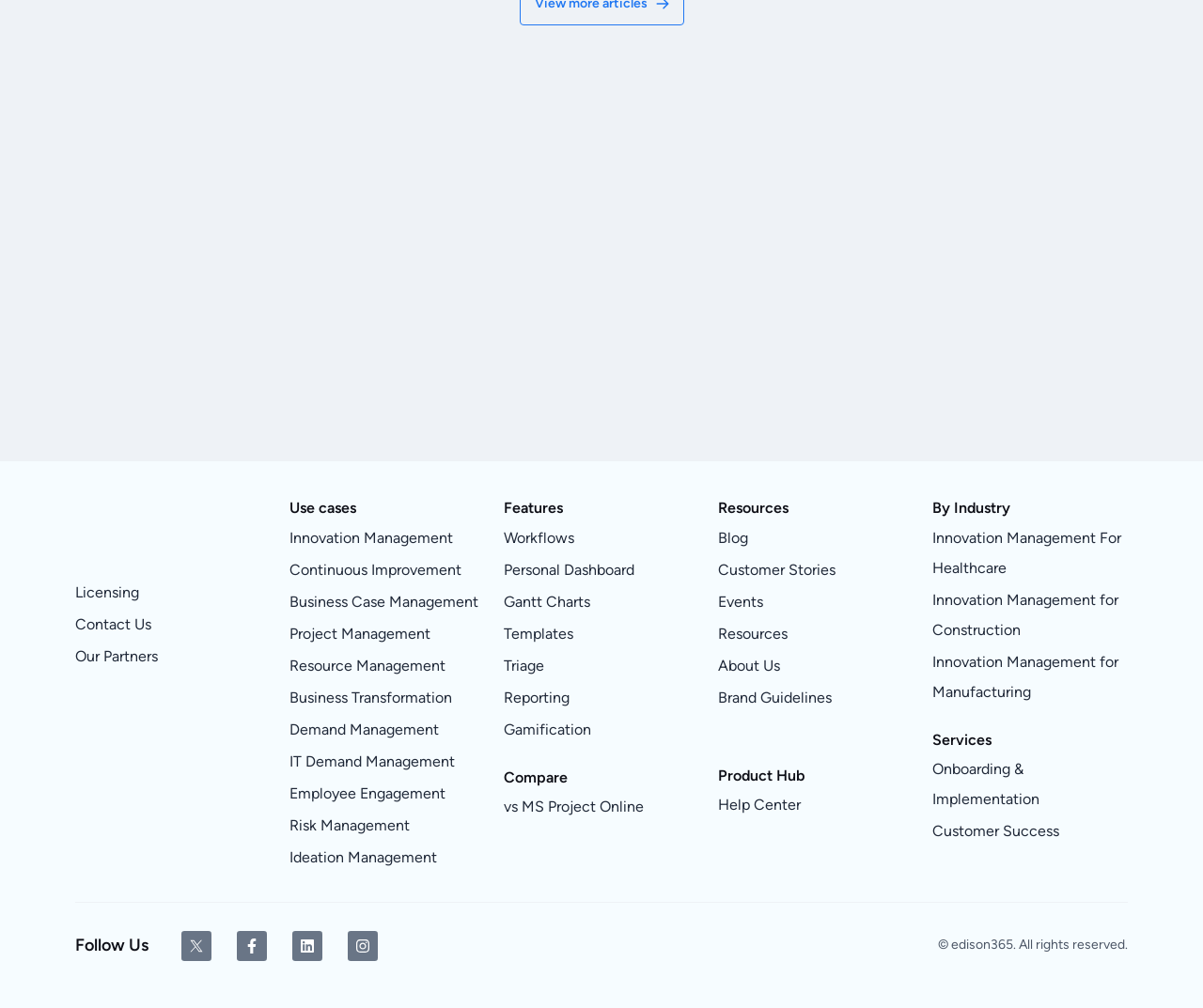With reference to the image, please provide a detailed answer to the following question: What is the copyright information at the bottom of the webpage?

The copyright information at the bottom of the webpage is 'edison365. All rights reserved.', which is a static text located at the coordinates [0.791, 0.929, 0.938, 0.945].